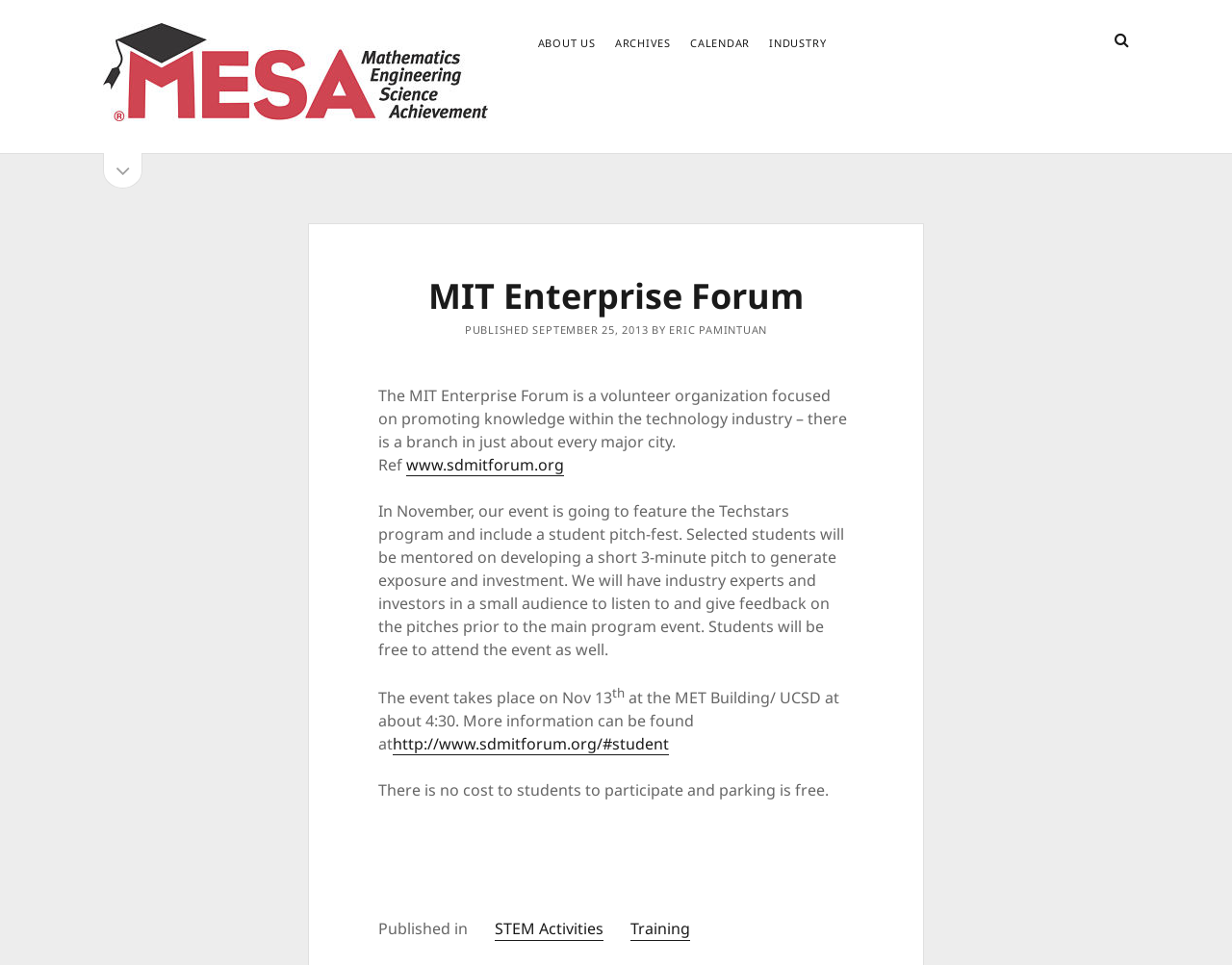Determine the bounding box coordinates for the element that should be clicked to follow this instruction: "Search for something". The coordinates should be given as four float numbers between 0 and 1, in the format [left, top, right, bottom].

[0.897, 0.024, 0.926, 0.066]